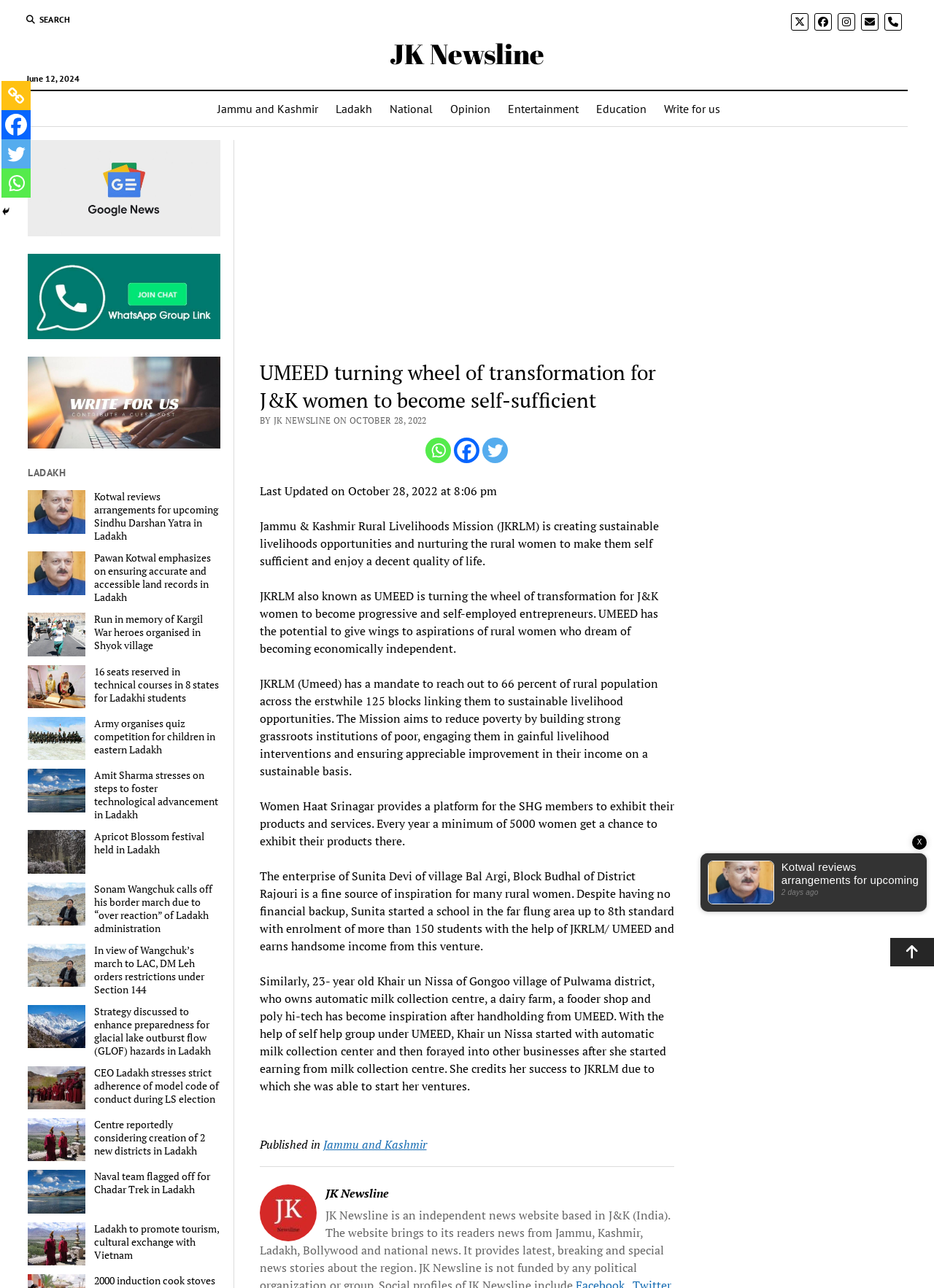What is the name of the mission creating sustainable livelihoods opportunities?
Give a comprehensive and detailed explanation for the question.

The webpage mentions 'Jammu and Kashmir Rural Livelihoods Mission (JKRLM) is creating sustainable livelihoods opportunities and nurturing the rural women to make them self sufficient and enjoy a decent quality of life.' which indicates that JKRLM is the mission creating sustainable livelihoods opportunities.